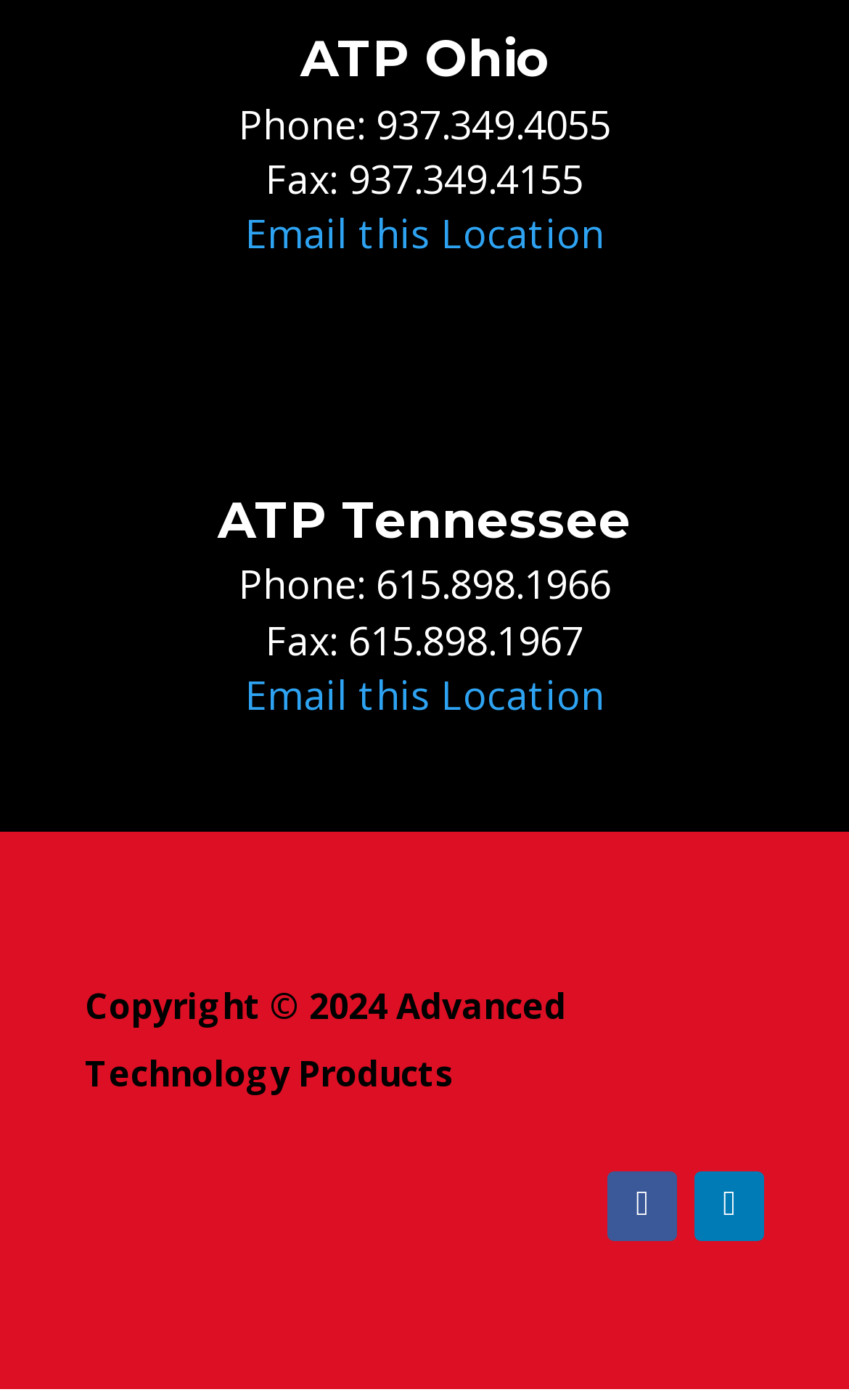Answer the question below in one word or phrase:
What is the copyright year of Advanced Technology Products?

2024